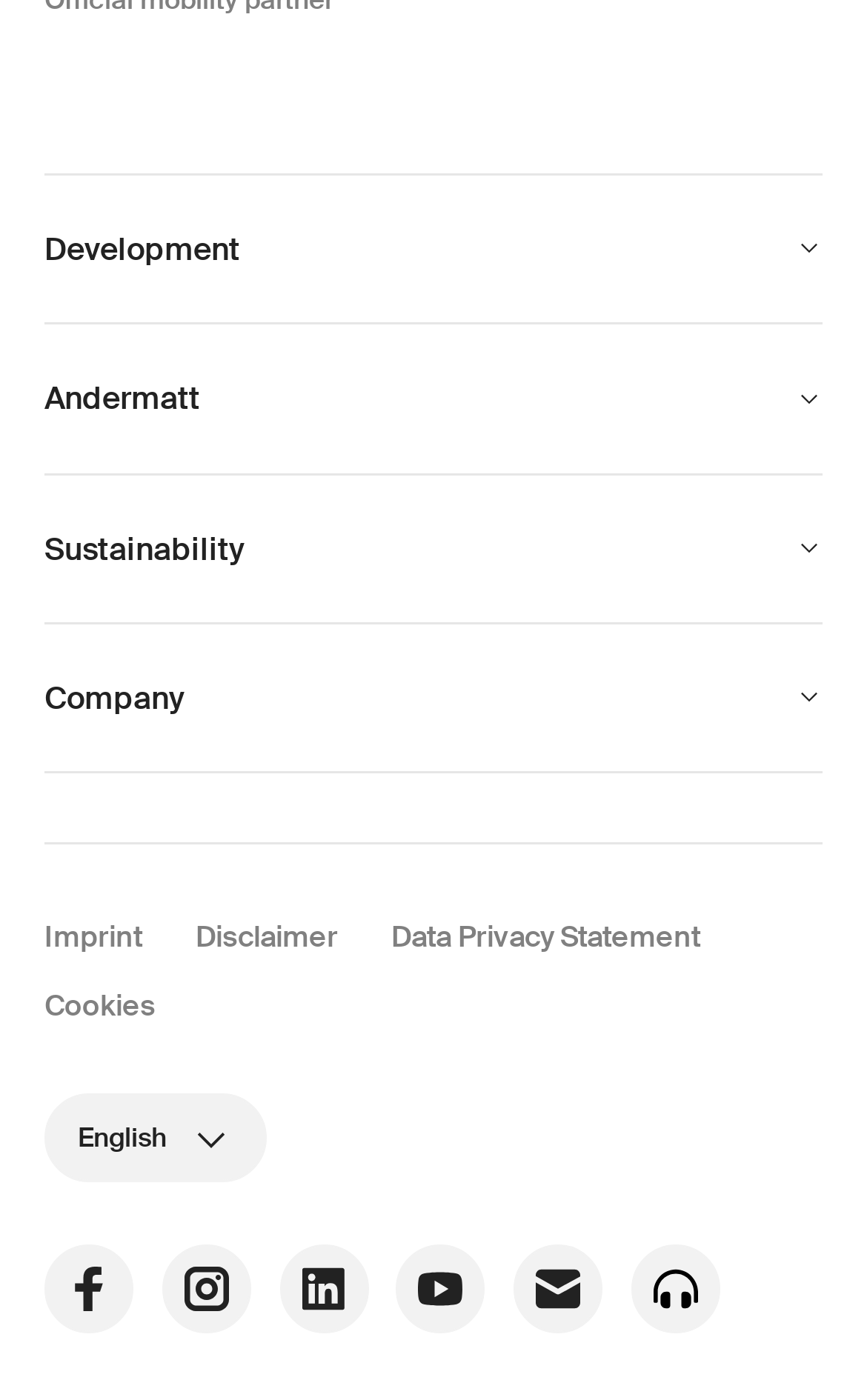What is the second button on the webpage?
Based on the screenshot, answer the question with a single word or phrase.

Andermatt